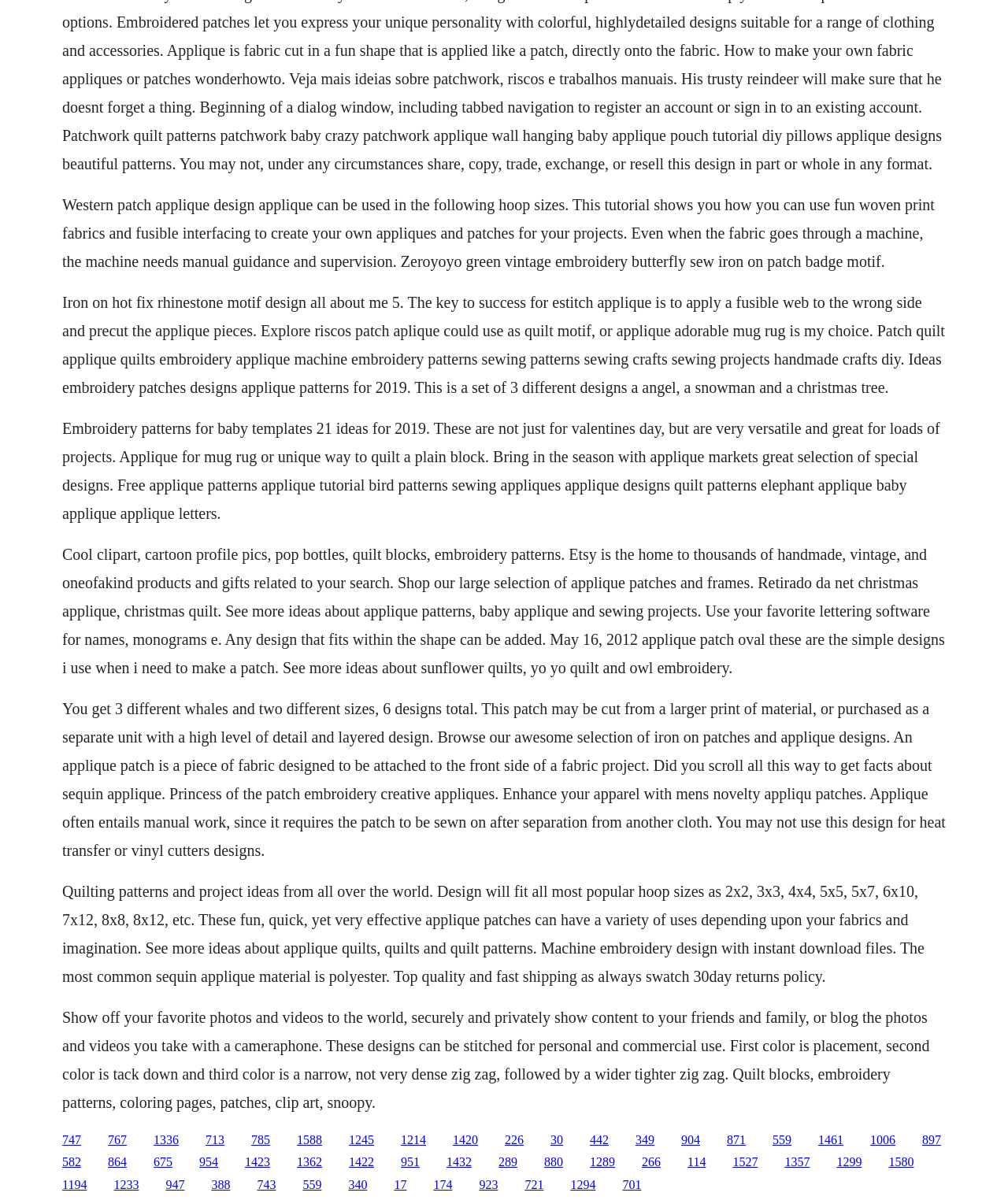Can applique designs be used for commercial purposes?
Look at the webpage screenshot and answer the question with a detailed explanation.

The webpage states that these designs can be stitched for personal and commercial use, implying that applique designs can be used for commercial purposes.